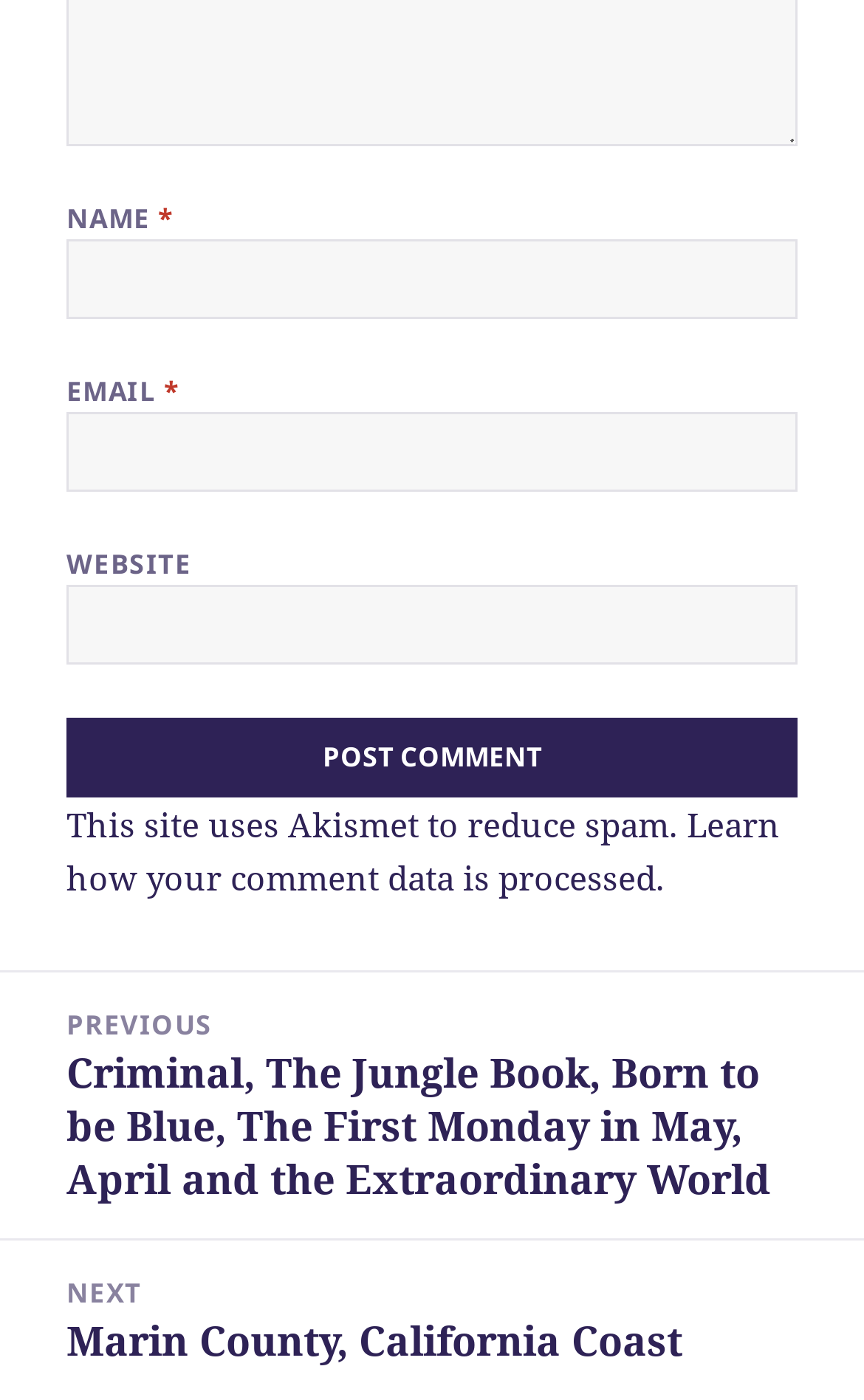What is the text above the 'Learn how your comment data is processed' link? Analyze the screenshot and reply with just one word or a short phrase.

This site uses Akismet